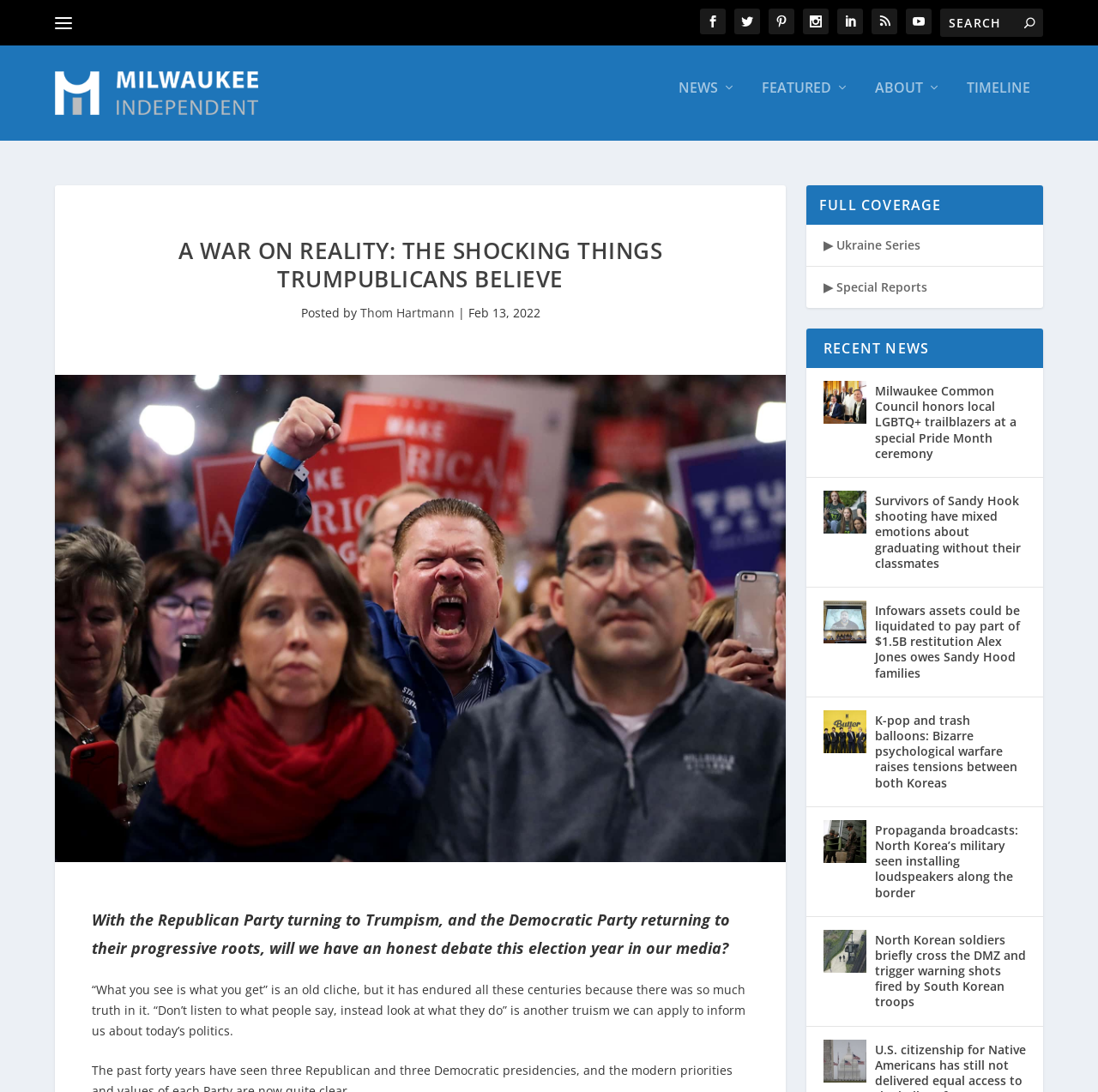What is the name of the website?
Answer the question with a single word or phrase by looking at the picture.

Milwaukee Independent